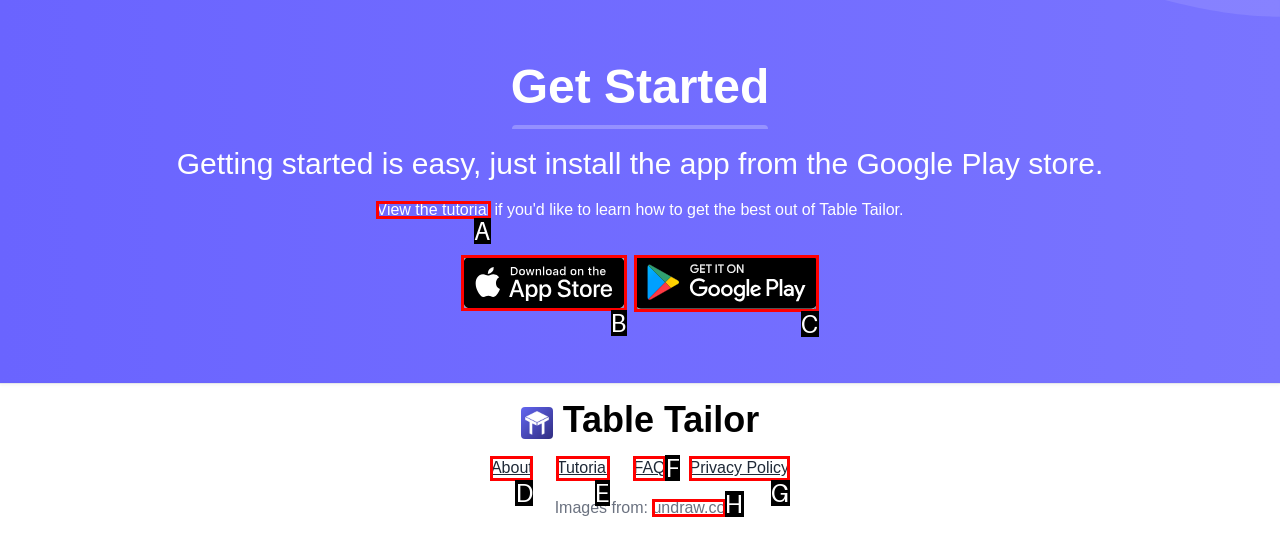Specify the letter of the UI element that should be clicked to achieve the following: View the tutorial
Provide the corresponding letter from the choices given.

A